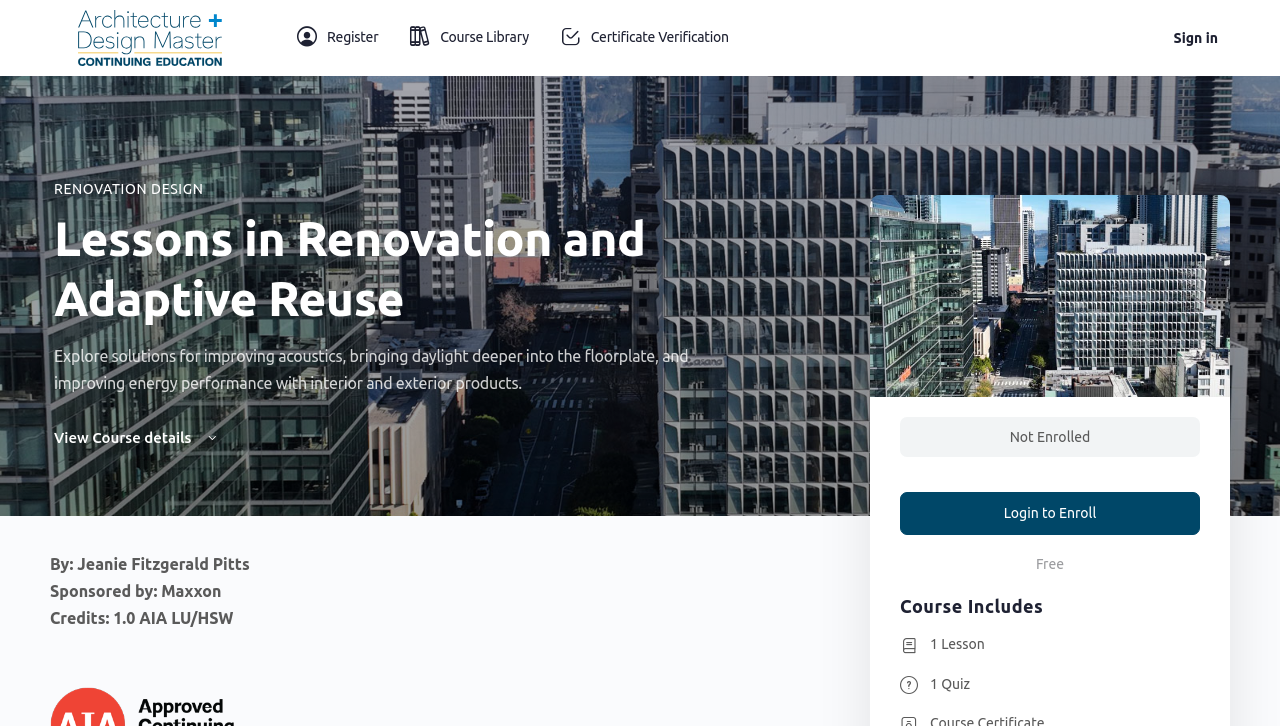Please give a succinct answer using a single word or phrase:
How can a user enroll in the course?

Login to Enroll